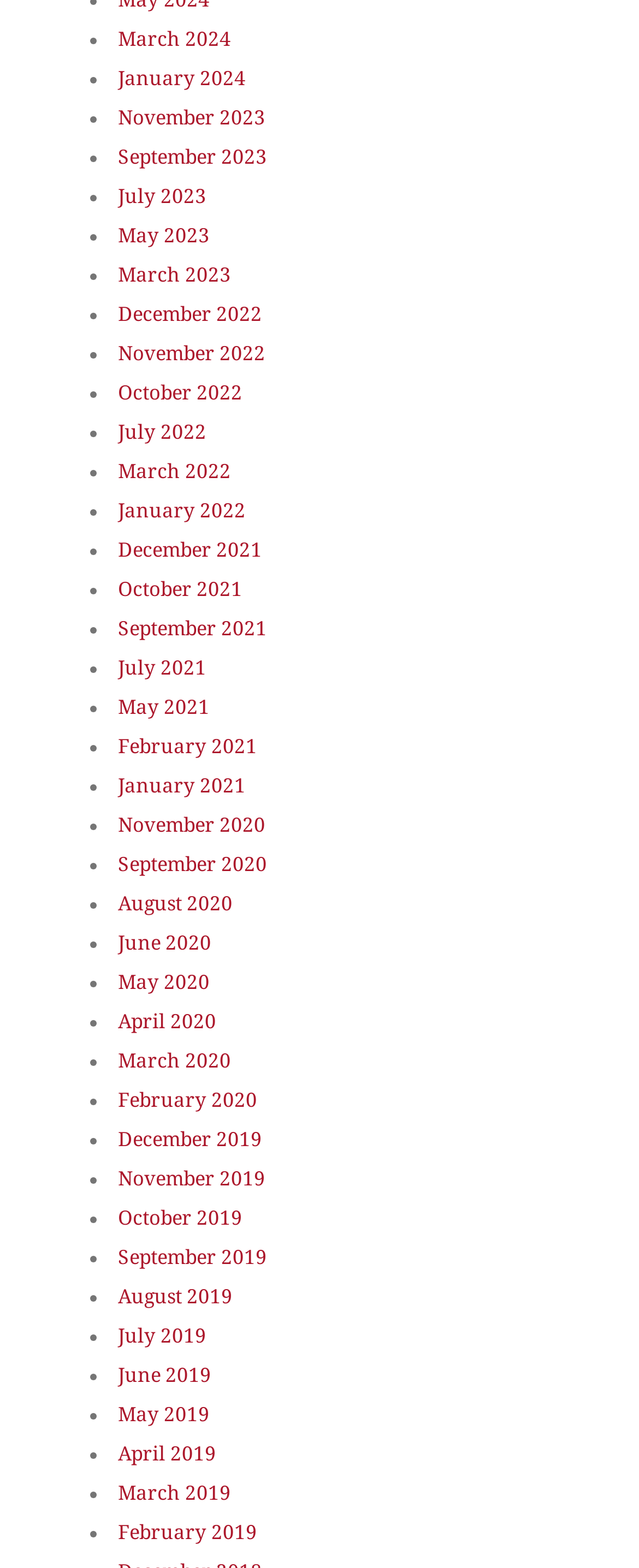Determine the bounding box coordinates of the region that needs to be clicked to achieve the task: "Join the Discord Server".

None